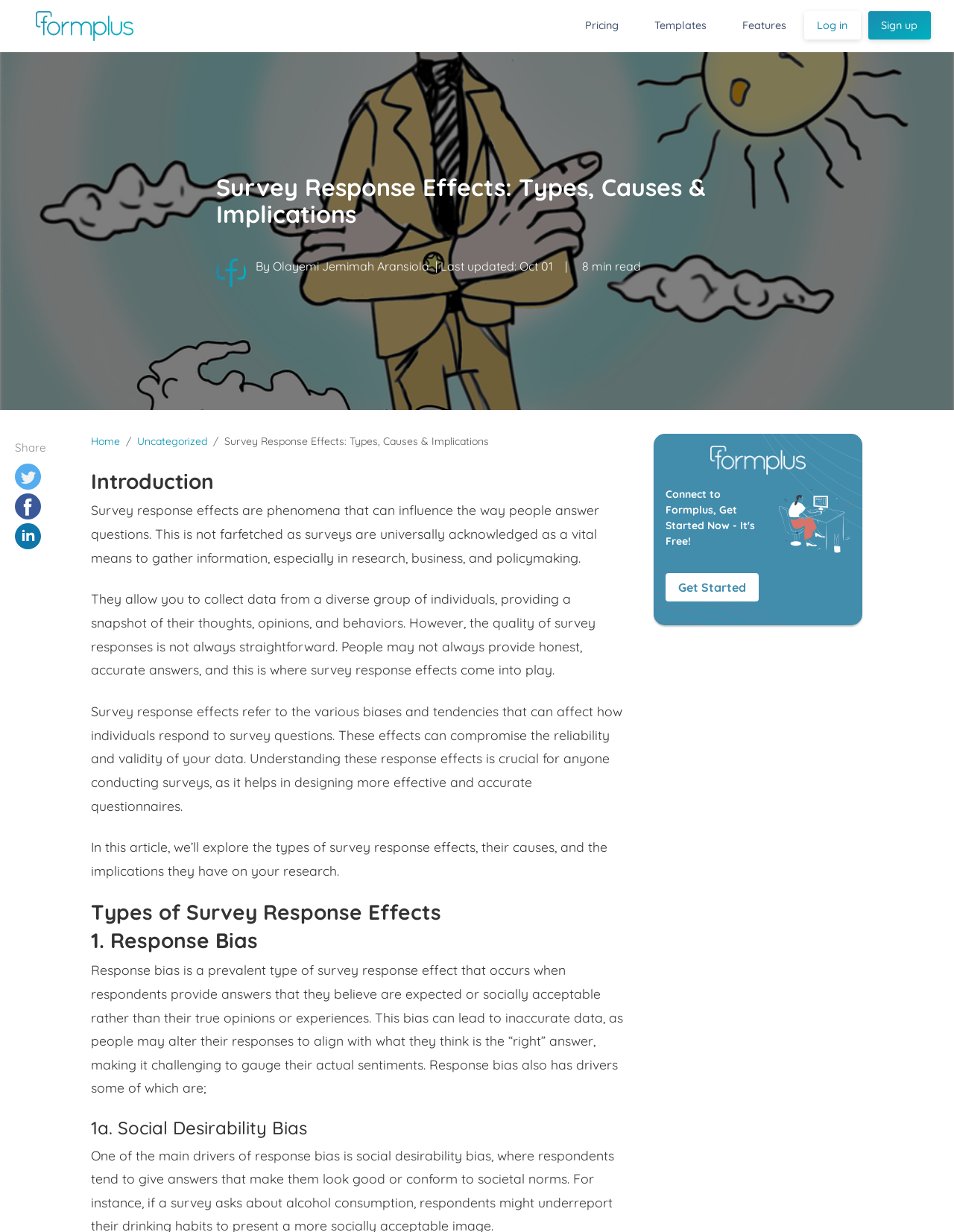Show the bounding box coordinates for the element that needs to be clicked to execute the following instruction: "Click on the Log in link". Provide the coordinates in the form of four float numbers between 0 and 1, i.e., [left, top, right, bottom].

[0.843, 0.009, 0.902, 0.032]